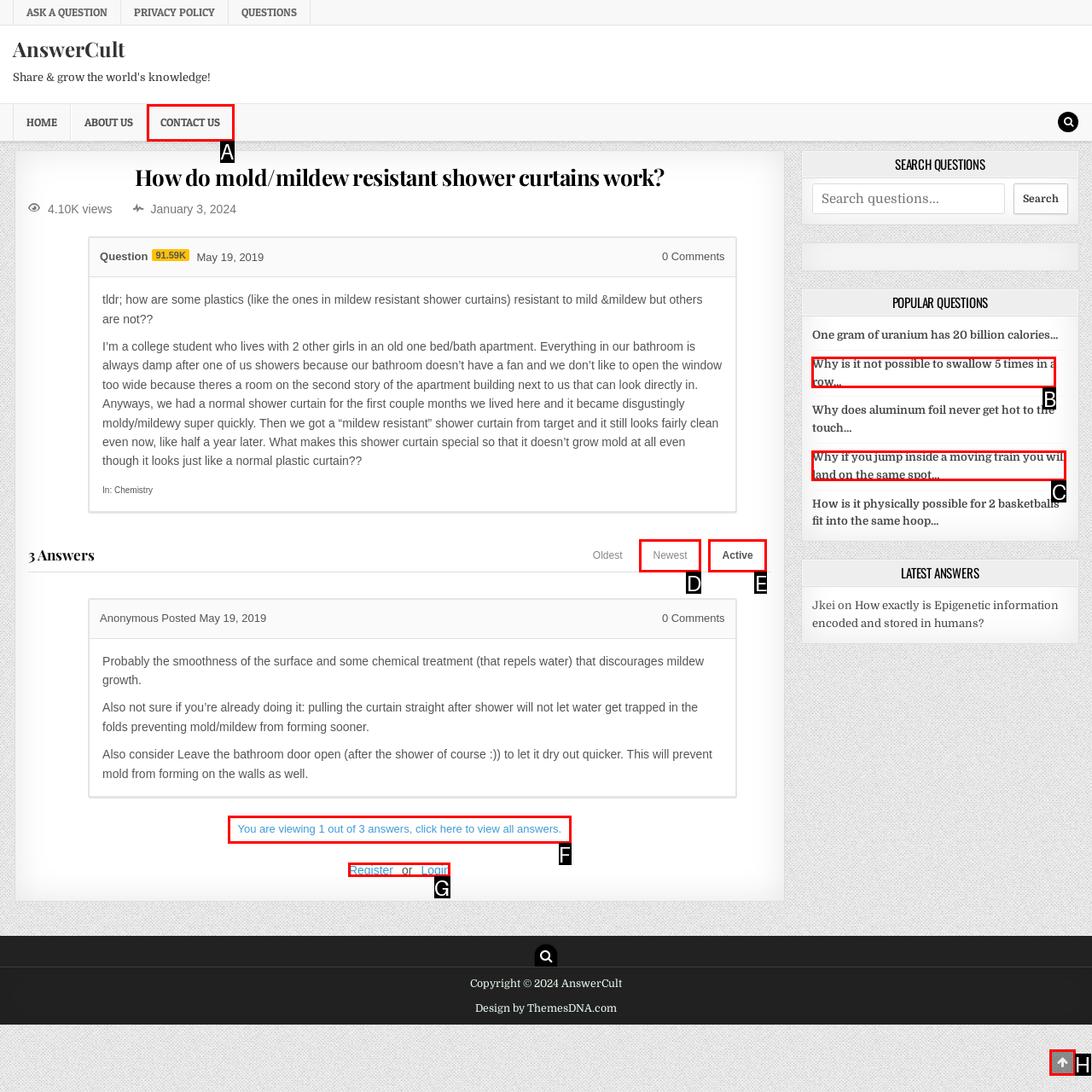From the given options, choose the one to complete the task: Register or login
Indicate the letter of the correct option.

G